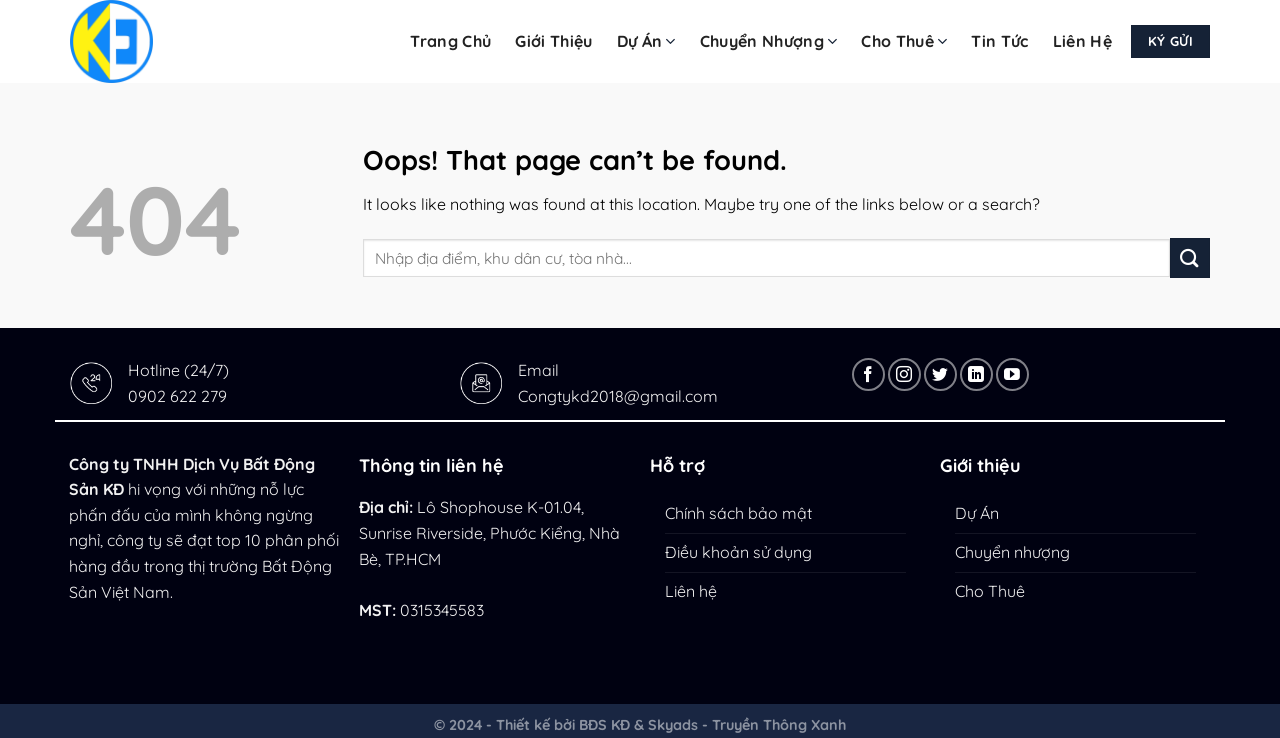What is the main heading of this webpage? Please extract and provide it.

Oops! That page can’t be found.